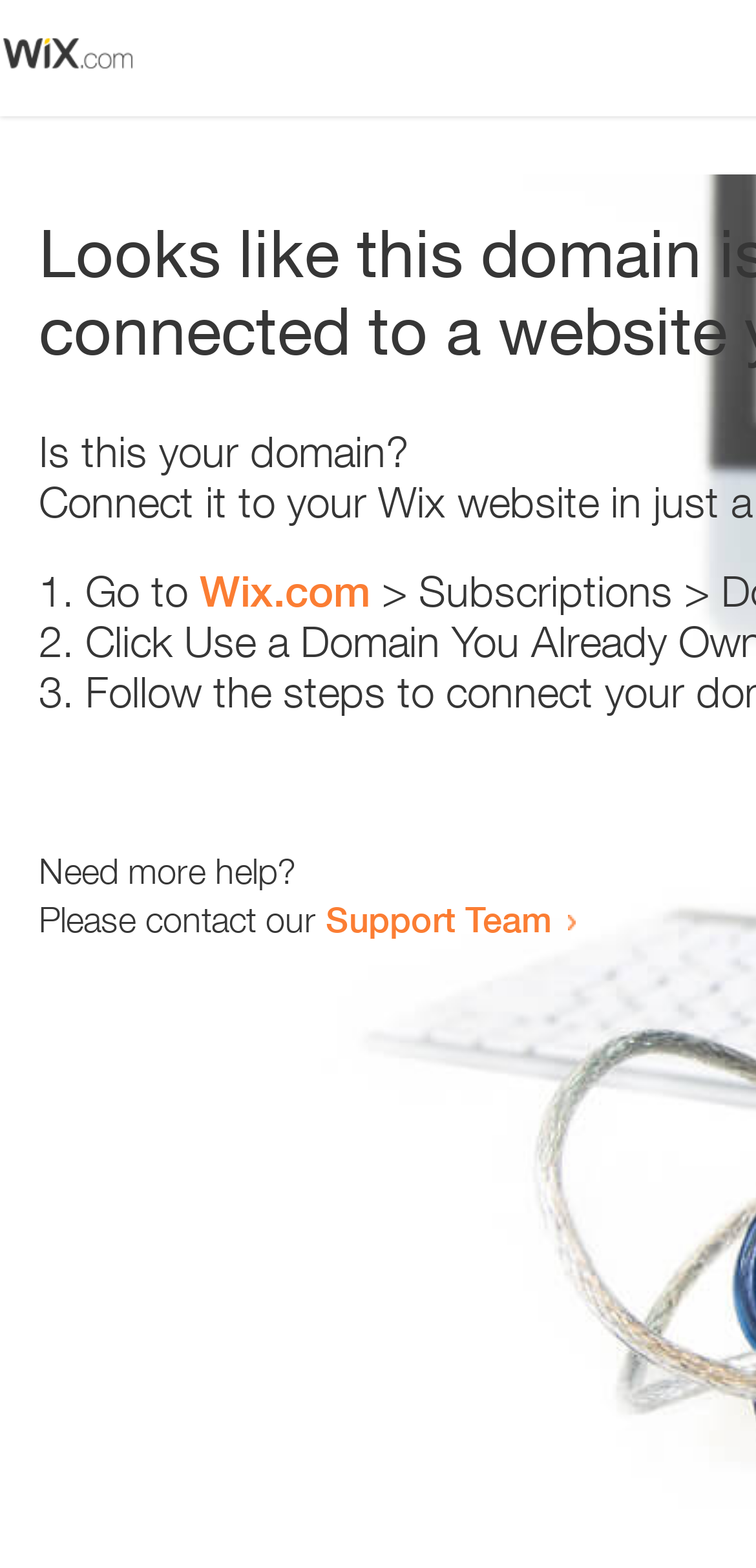Please find and provide the title of the webpage.

Looks like this domain isn't
connected to a website yet